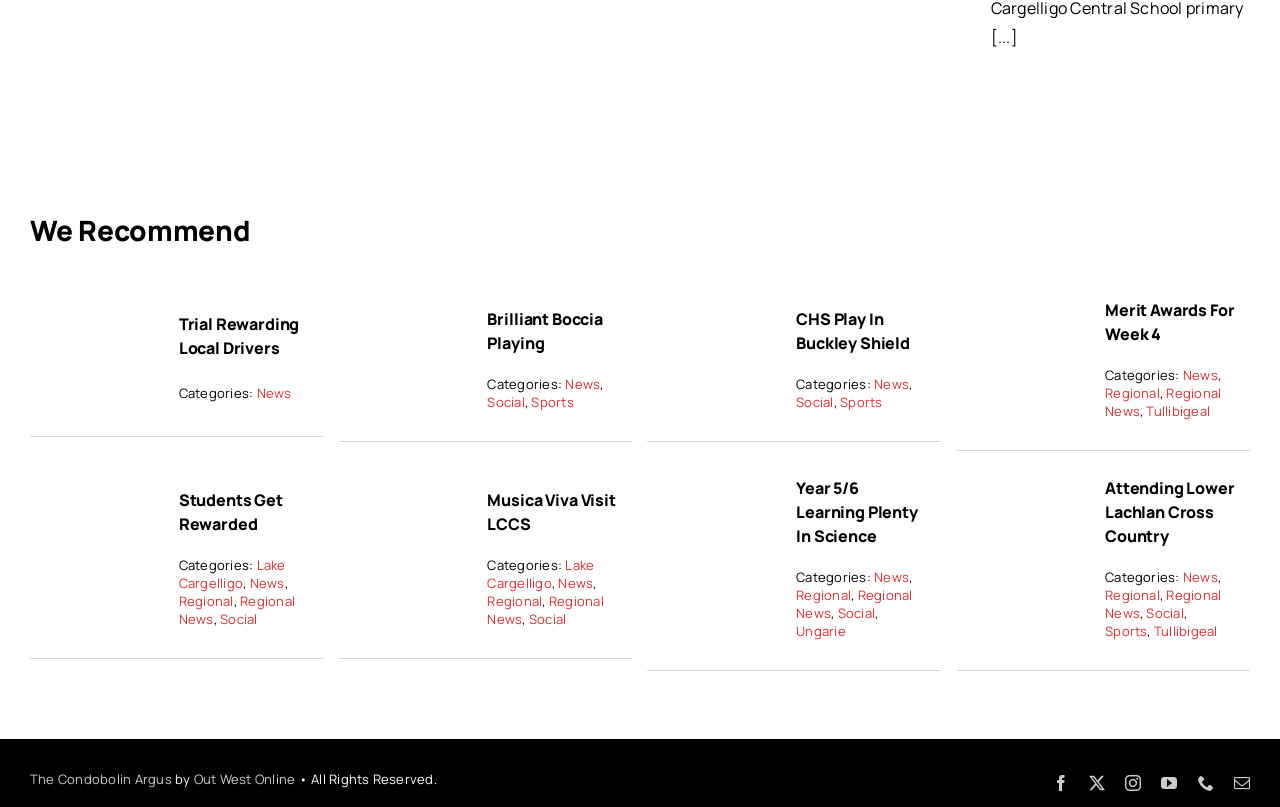Given the element description Out West Online, specify the bounding box coordinates of the corresponding UI element in the format (top-left x, top-left y, bottom-right x, bottom-right y). All values must be between 0 and 1.

[0.151, 0.954, 0.231, 0.976]